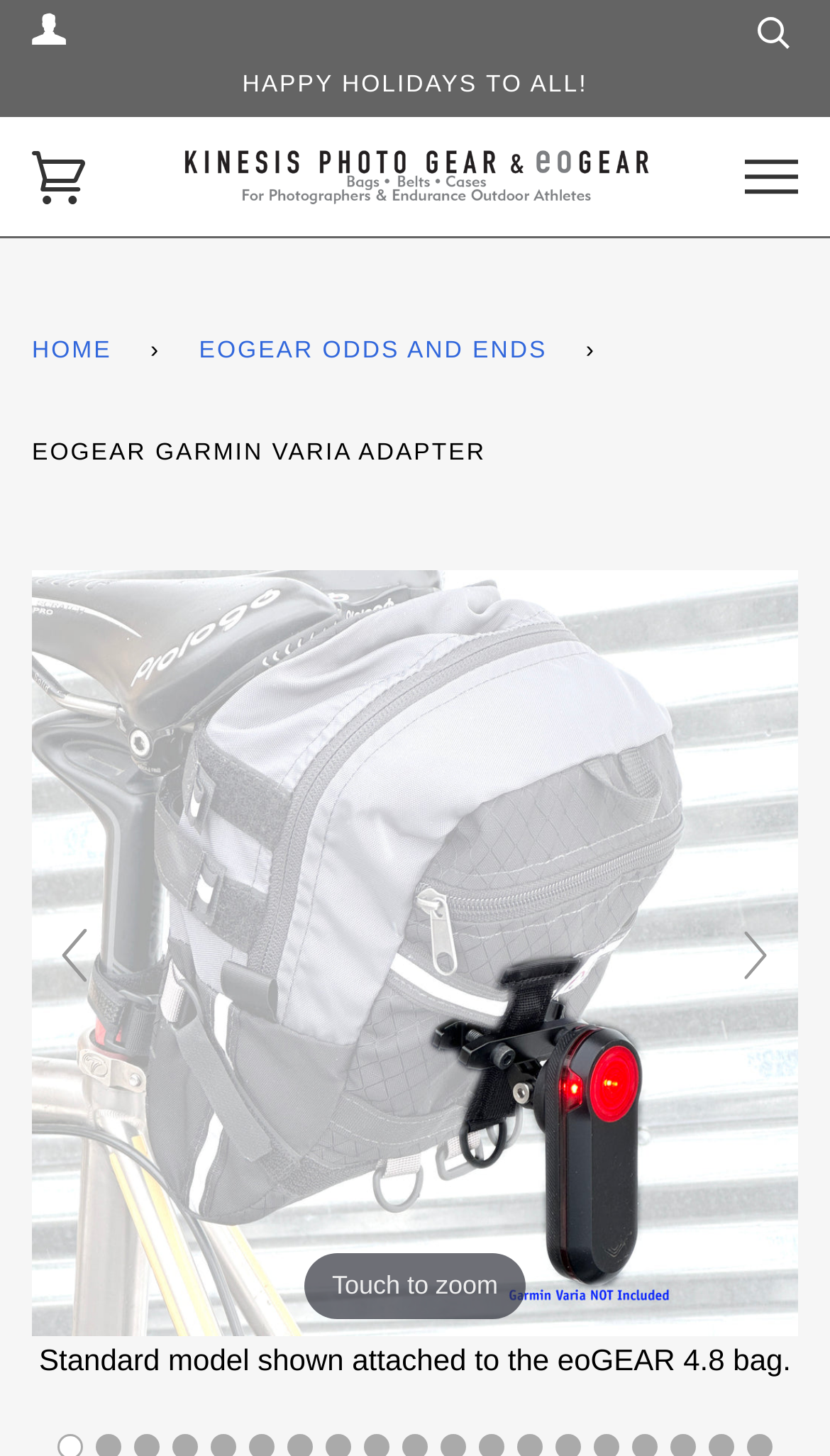Provide a brief response to the question below using a single word or phrase: 
Is there a search function on the webpage?

Yes